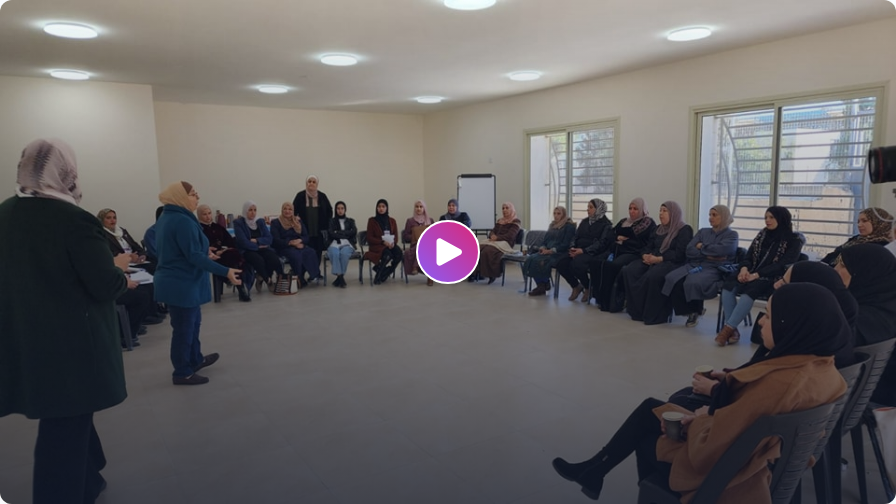Break down the image and provide a full description, noting any significant aspects.

In a bright and spacious community room, a group of women are gathered for an engaging session focused on economic rights awareness. The scene captures a diverse audience seated in a semi-circle, attentively listening to a speaker who stands in front, gesturing animatedly. Participants, wearing a variety of outfits, including coats and traditional headscarves, create a warm and inviting atmosphere. The room is well-lit with modern fixtures and features large windows, allowing natural light to enhance the vibrant discussion. In the center, a large screen displays a play button, indicating the session may include multimedia presentations or videos to aid in their learning. This collective engagement highlights the importance of community empowerment and education among women.